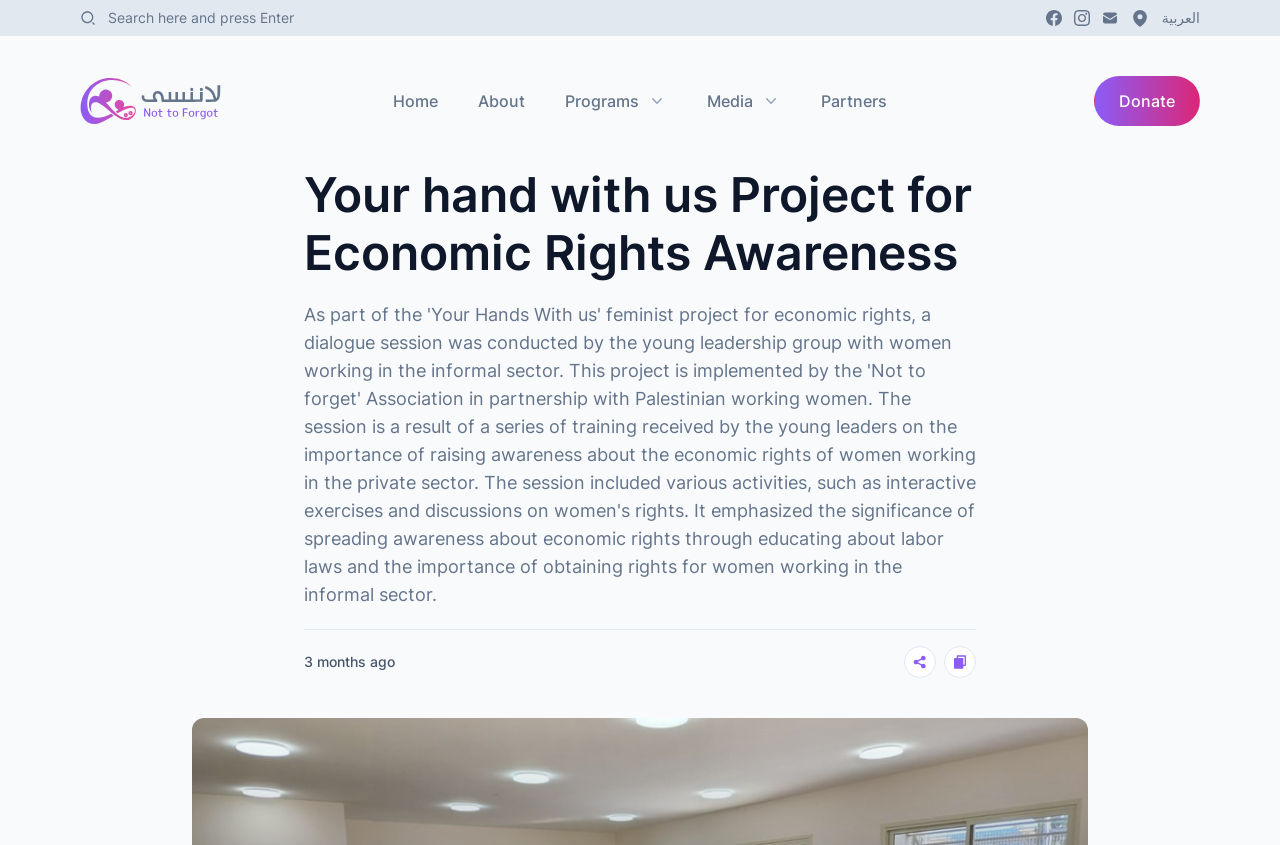Using the webpage screenshot, find the UI element described by Home. Provide the bounding box coordinates in the format (top-left x, top-left y, bottom-right x, bottom-right y), ensuring all values are floating point numbers between 0 and 1.

[0.307, 0.105, 0.342, 0.134]